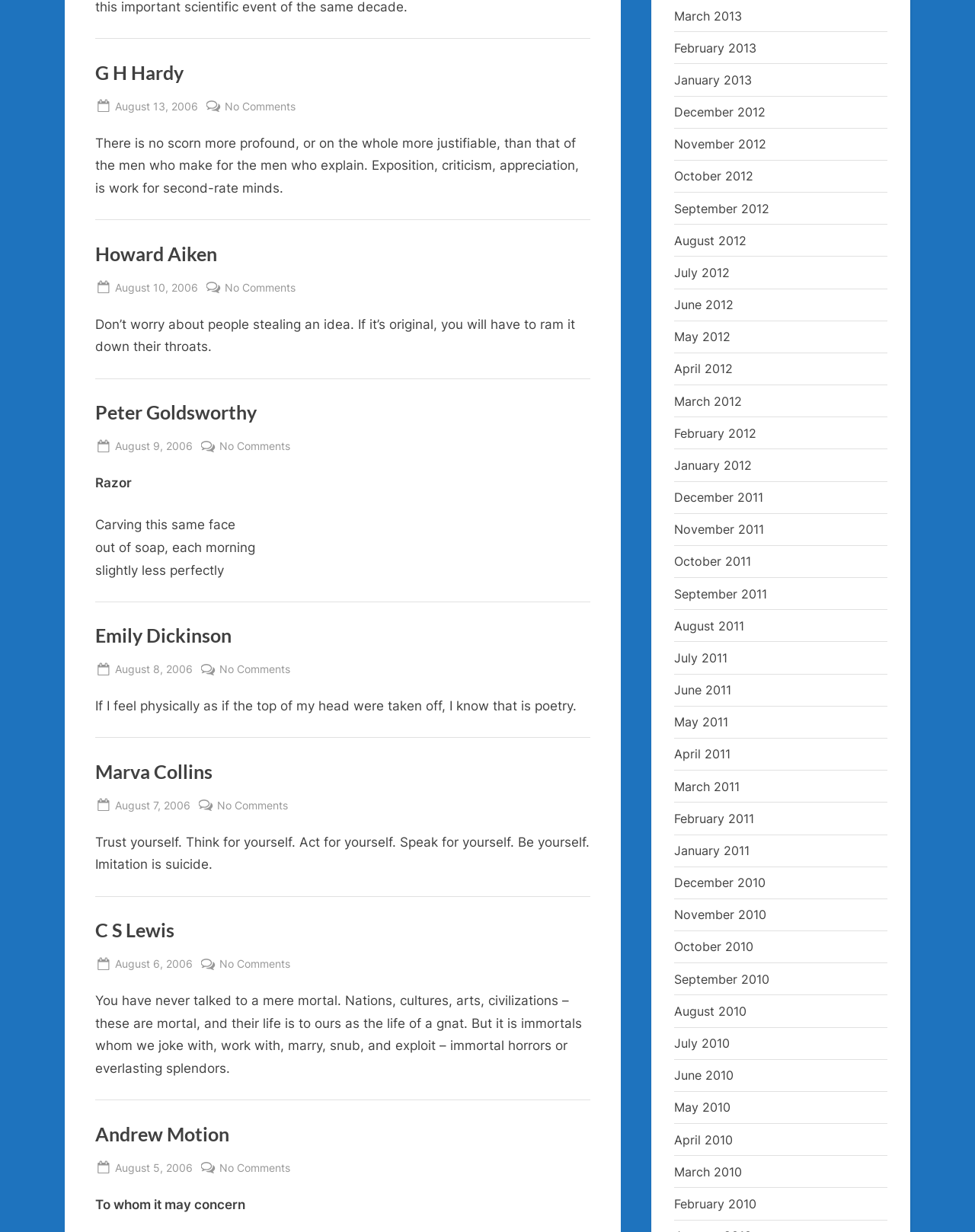Please specify the bounding box coordinates of the clickable section necessary to execute the following command: "View the post by Marva Collins".

[0.098, 0.617, 0.218, 0.635]